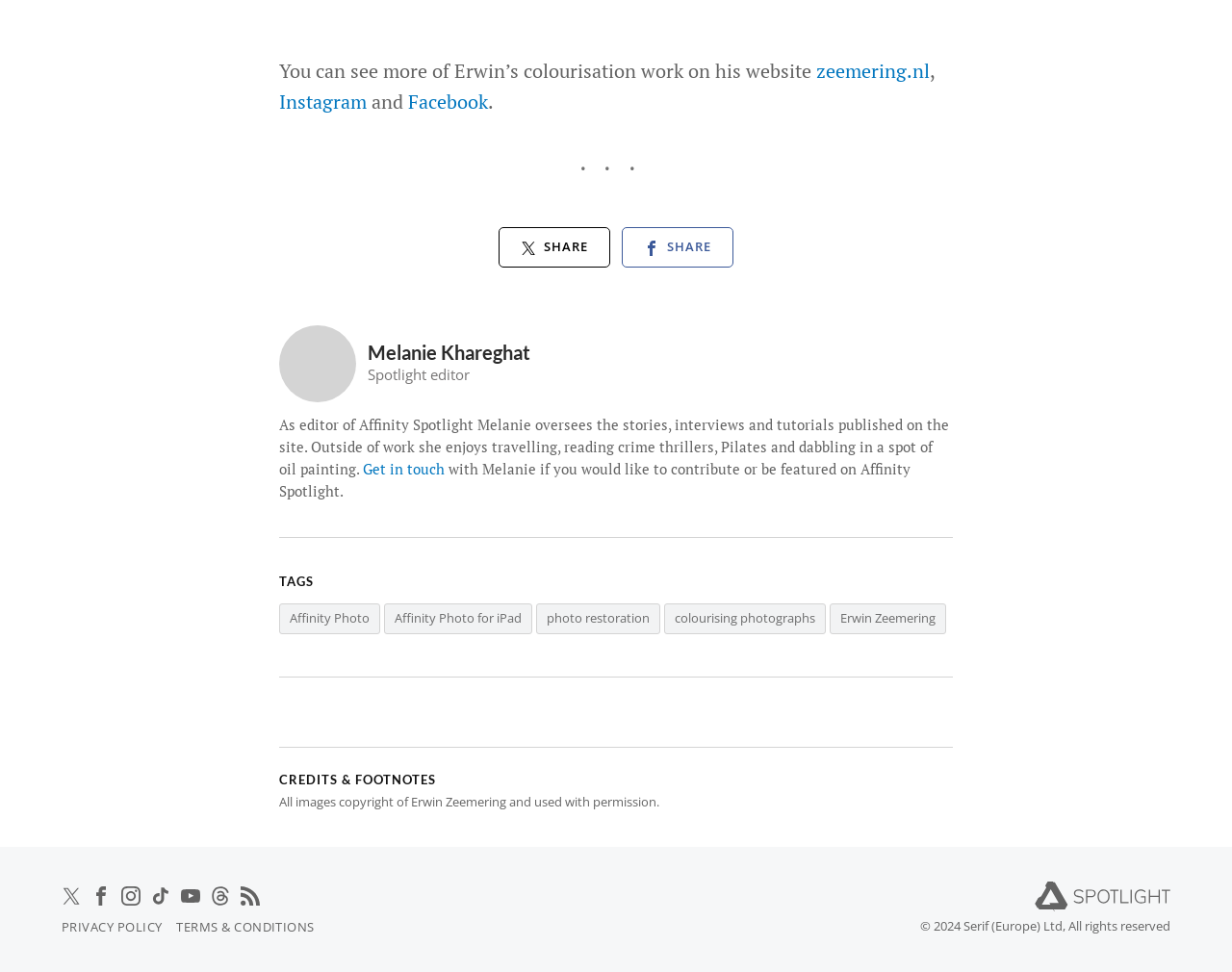Find the bounding box coordinates of the element to click in order to complete this instruction: "View Erwin Zeemering’s credits". The bounding box coordinates must be four float numbers between 0 and 1, denoted as [left, top, right, bottom].

[0.673, 0.621, 0.768, 0.653]